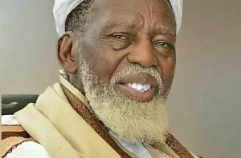Craft a thorough explanation of what is depicted in the image.

The image features a distinguished elderly man with a warm smile, dressed in traditional attire. He has a prominent beard and wears a white turban, giving him an appearance of wisdom and authority. The backdrop is a soft, neutral tone that accentuates his features, reflecting a serene and respectful demeanor. This image is likely associated with discussions on cultural values or community leadership. In the context of the article, it highlights the call for utilizing Friday sermons to remind Muslims of COVID-19 protocols, emphasizing the importance of guidance from respected figures within the community.